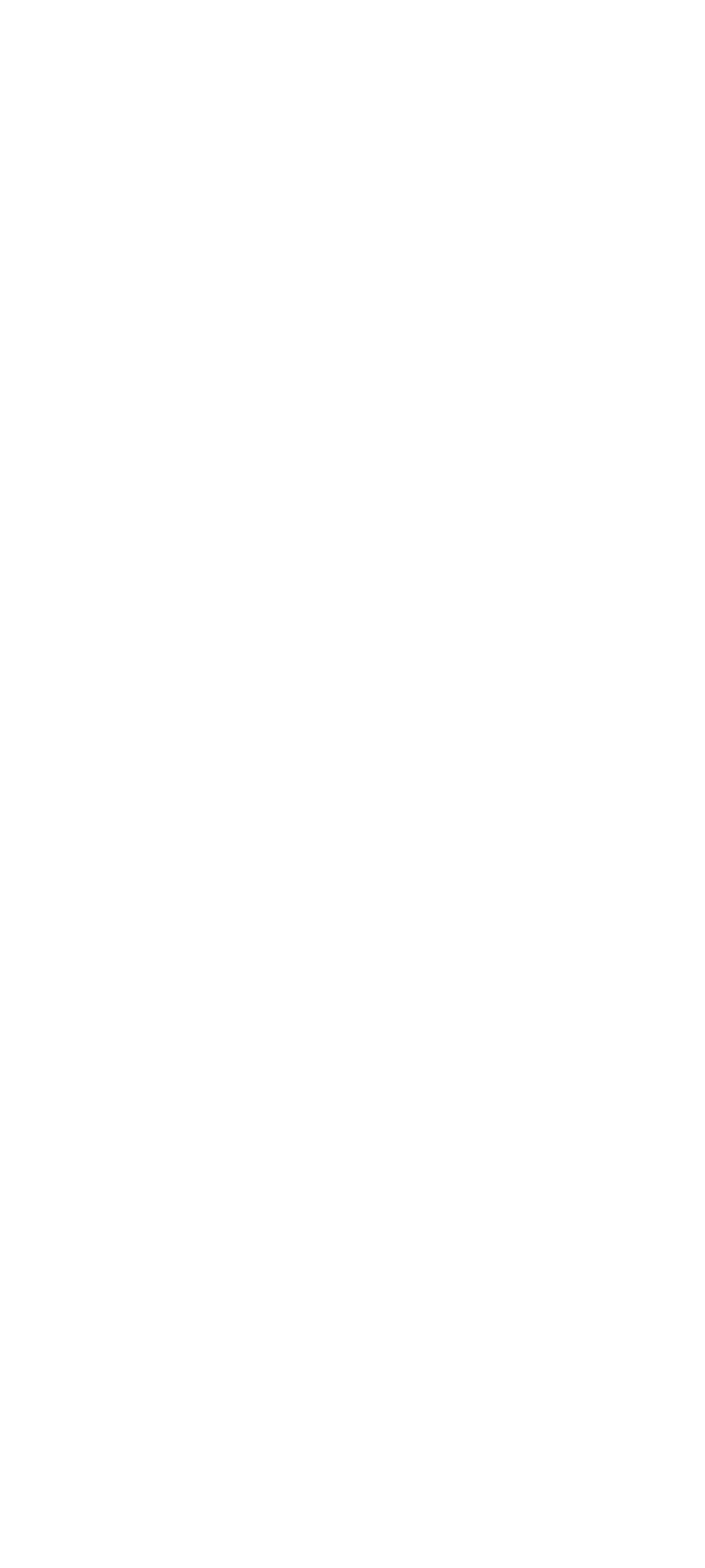What is the main content of the webpage? Based on the screenshot, please respond with a single word or phrase.

Images